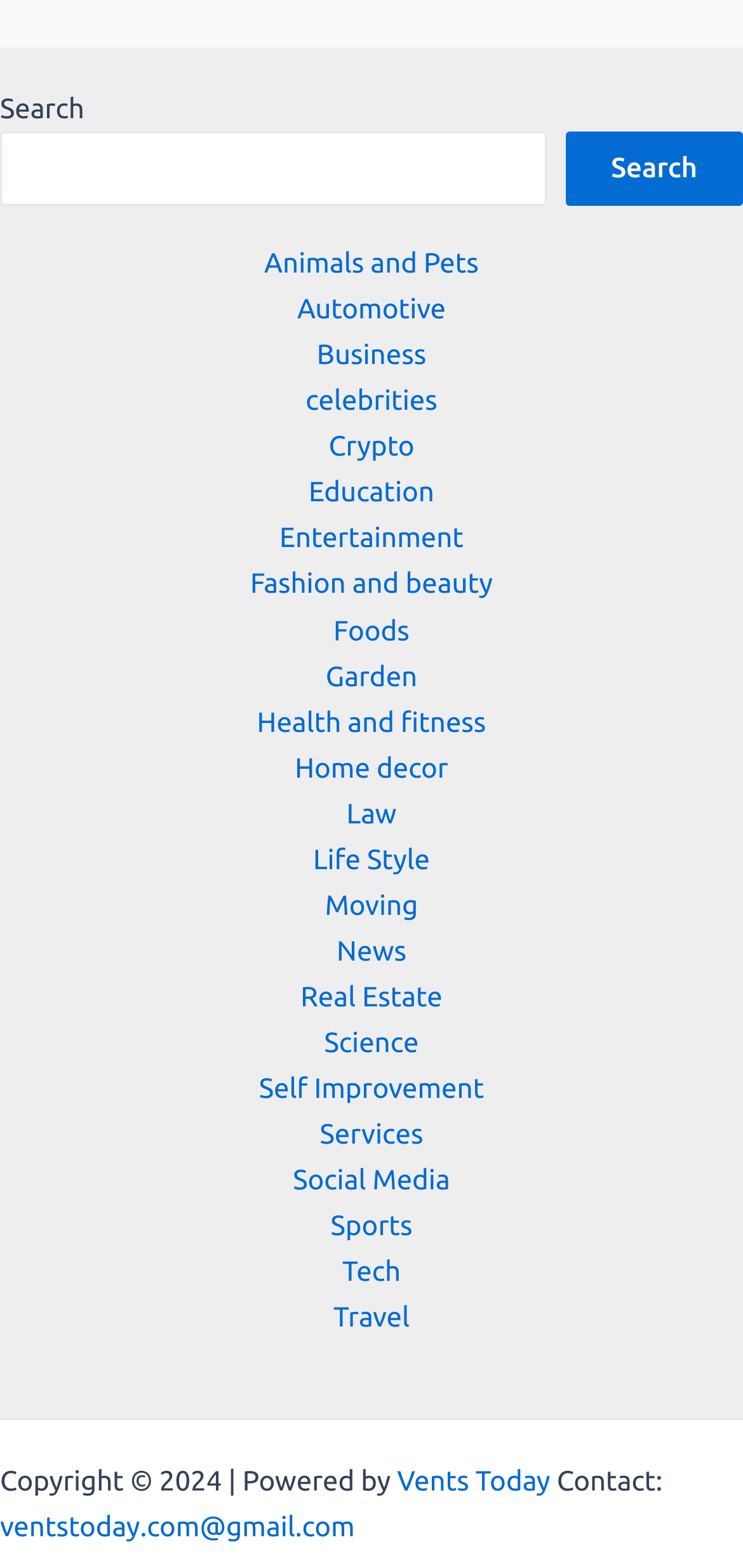Pinpoint the bounding box coordinates of the clickable area needed to execute the instruction: "Search for something". The coordinates should be specified as four float numbers between 0 and 1, i.e., [left, top, right, bottom].

[0.0, 0.084, 0.735, 0.131]